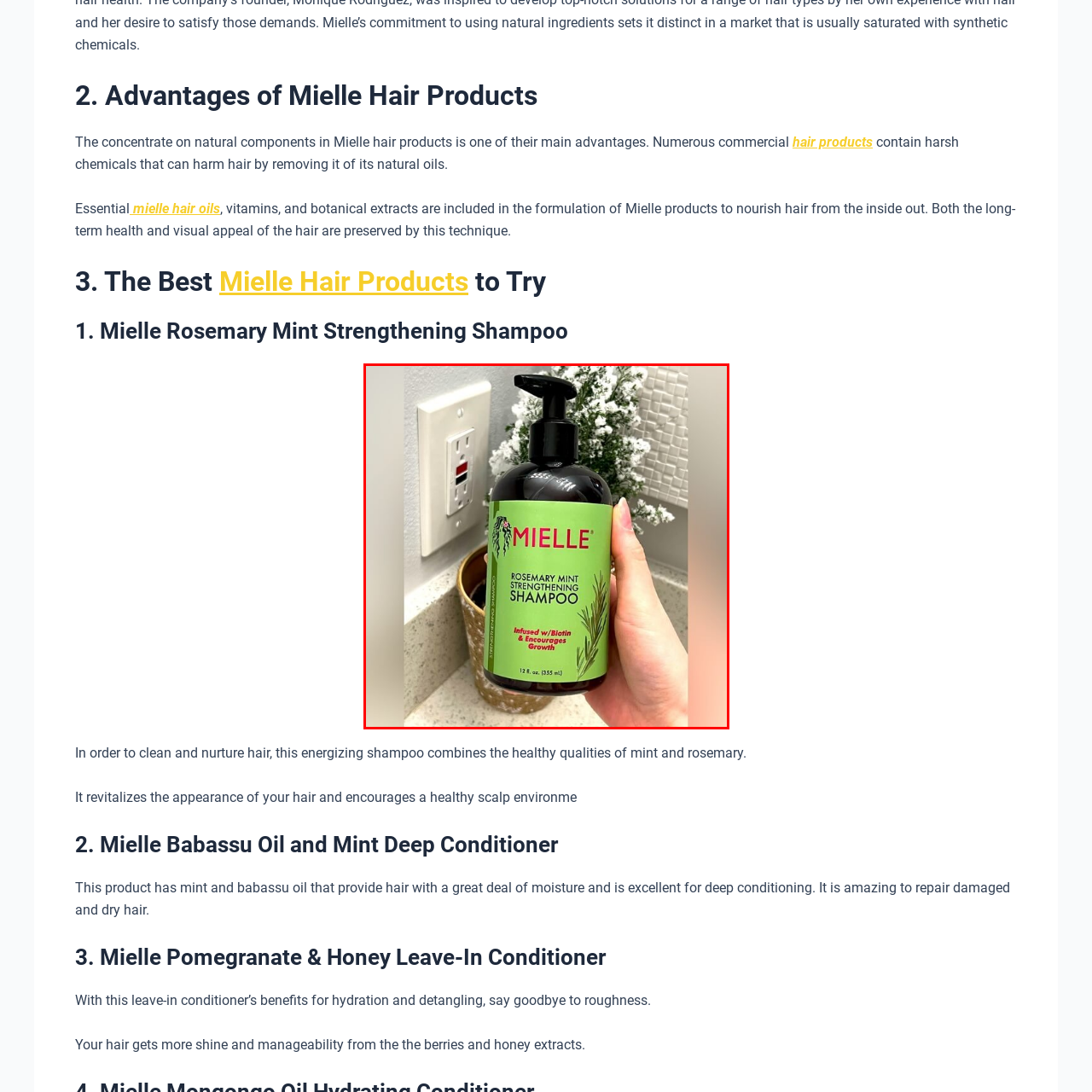Refer to the image enclosed in the red bounding box, then answer the following question in a single word or phrase: How much product is in the shampoo bottle?

12 fl oz (355 ml)